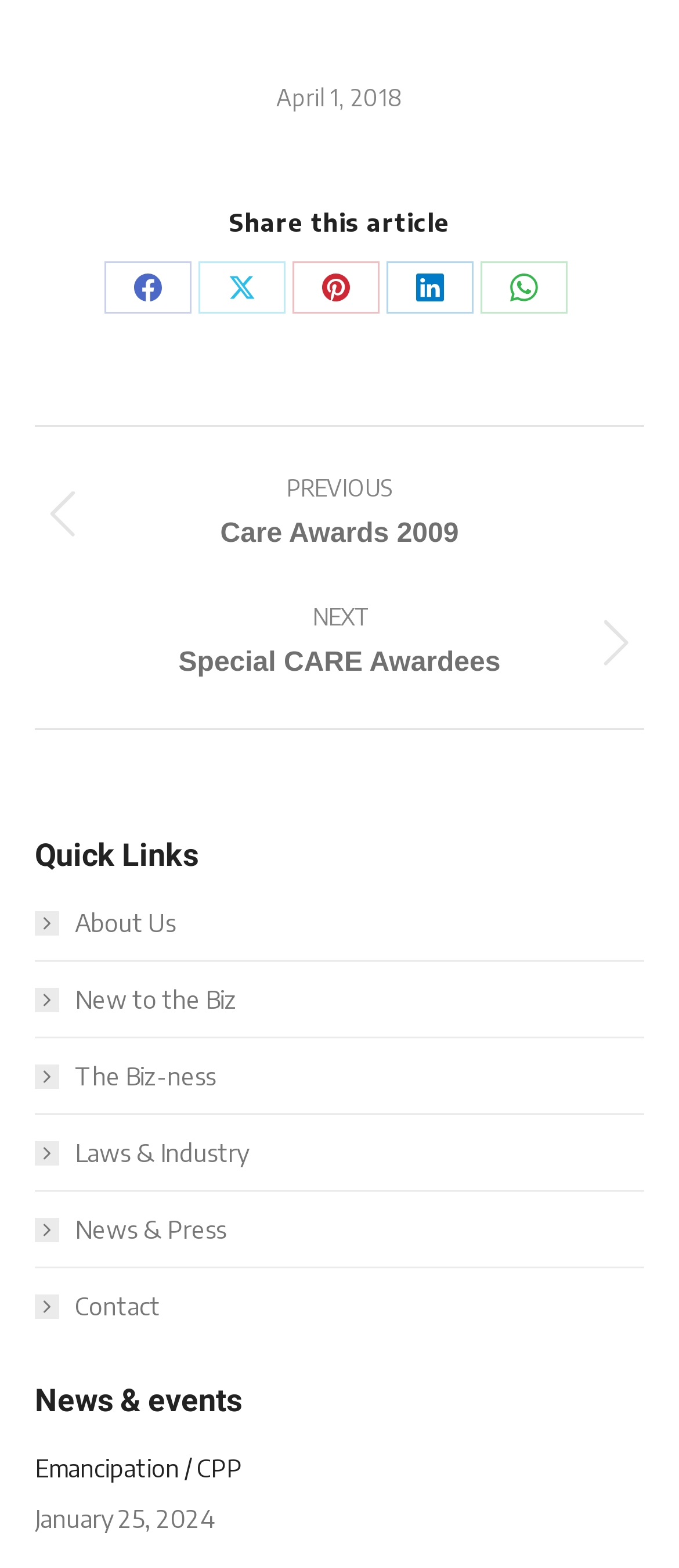Locate the bounding box coordinates of the clickable area to execute the instruction: "Share this article on LinkedIn". Provide the coordinates as four float numbers between 0 and 1, represented as [left, top, right, bottom].

[0.569, 0.167, 0.697, 0.2]